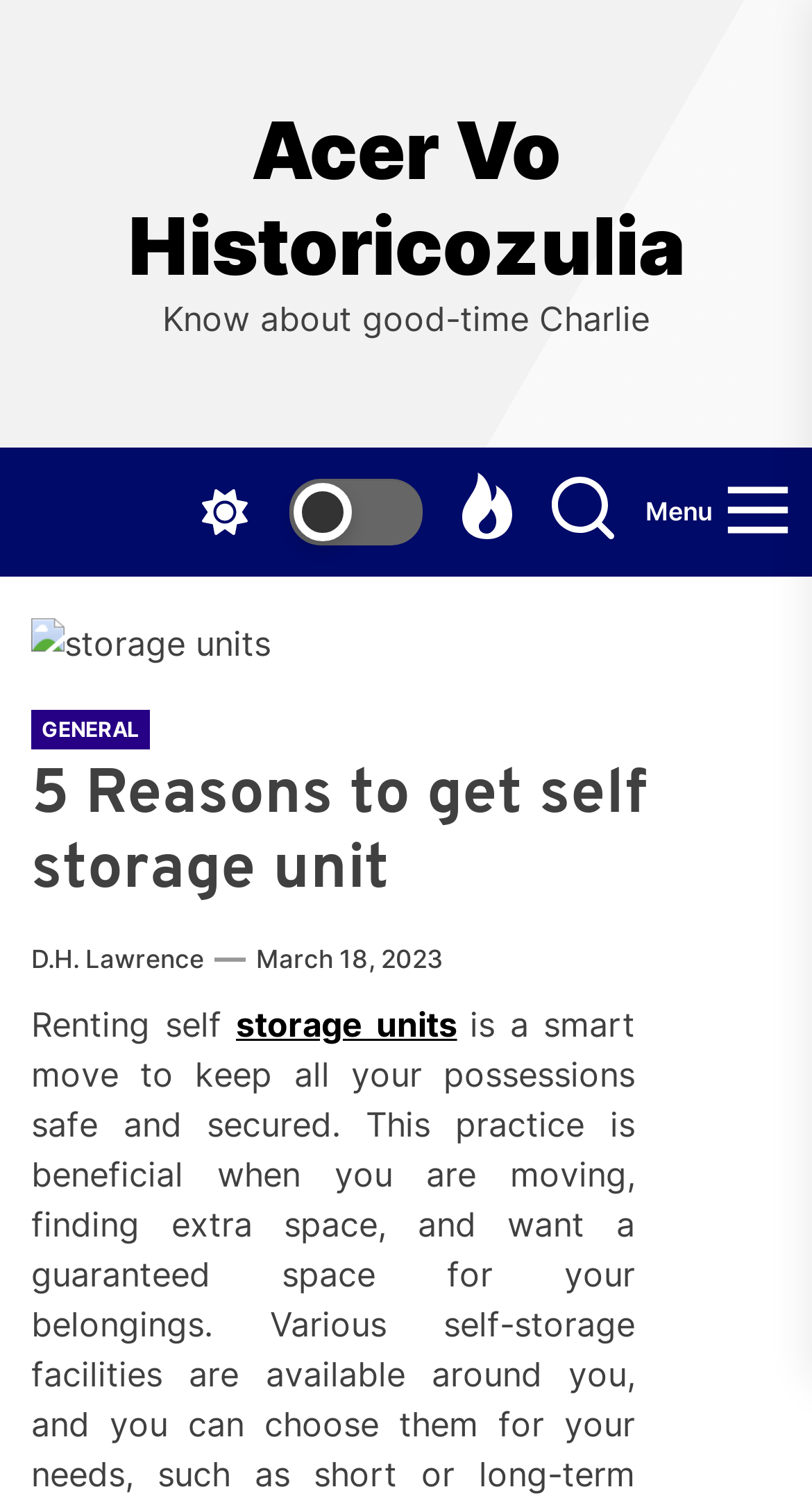By analyzing the image, answer the following question with a detailed response: Who is the author of the article?

Although there is a mention of 'D.H. Lawrence' on the webpage, it is not clear if he is the author of the article. There is no explicit indication of the author's name.